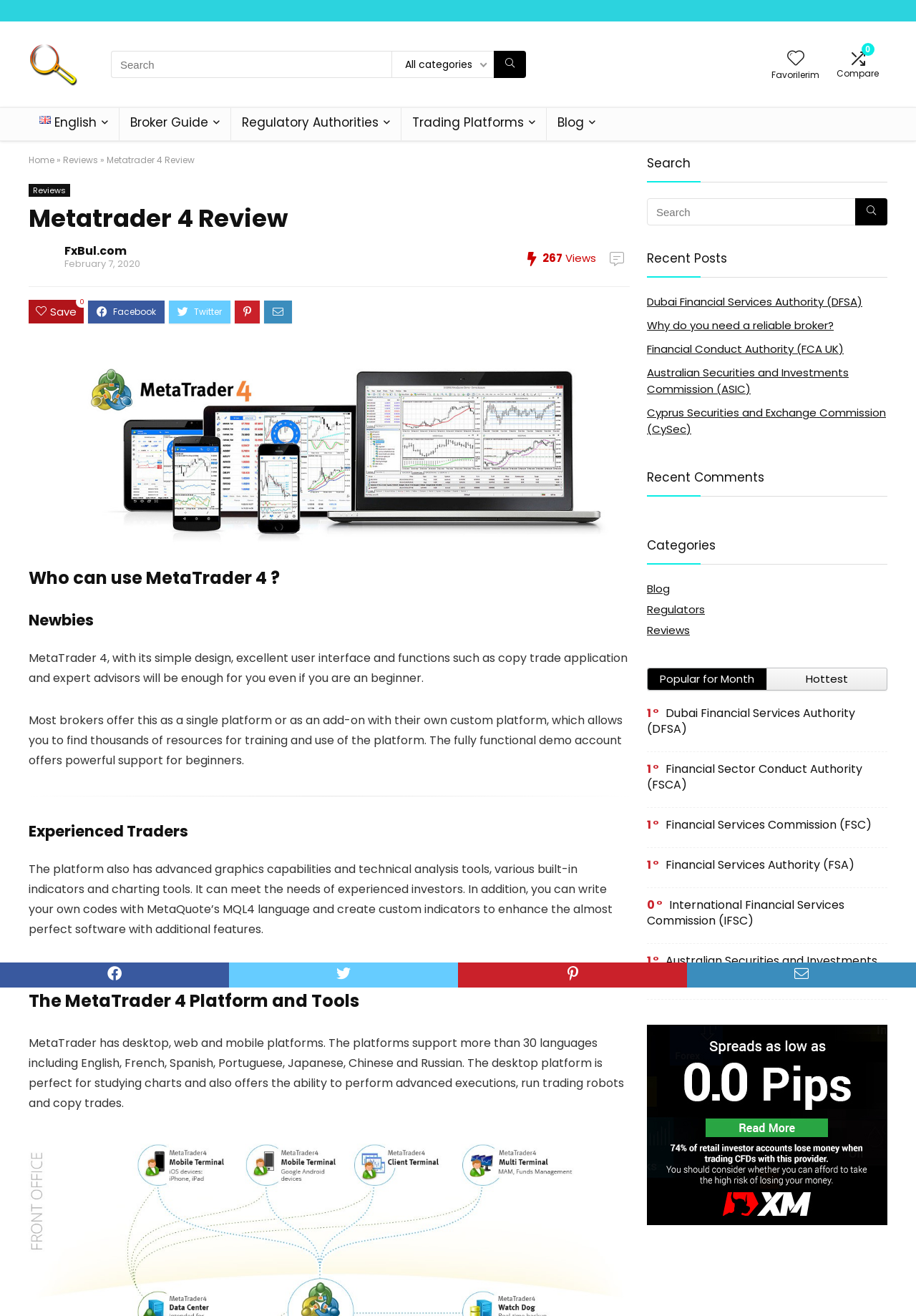Please specify the bounding box coordinates of the element that should be clicked to execute the given instruction: 'Search for a broker'. Ensure the coordinates are four float numbers between 0 and 1, expressed as [left, top, right, bottom].

[0.121, 0.039, 0.574, 0.059]